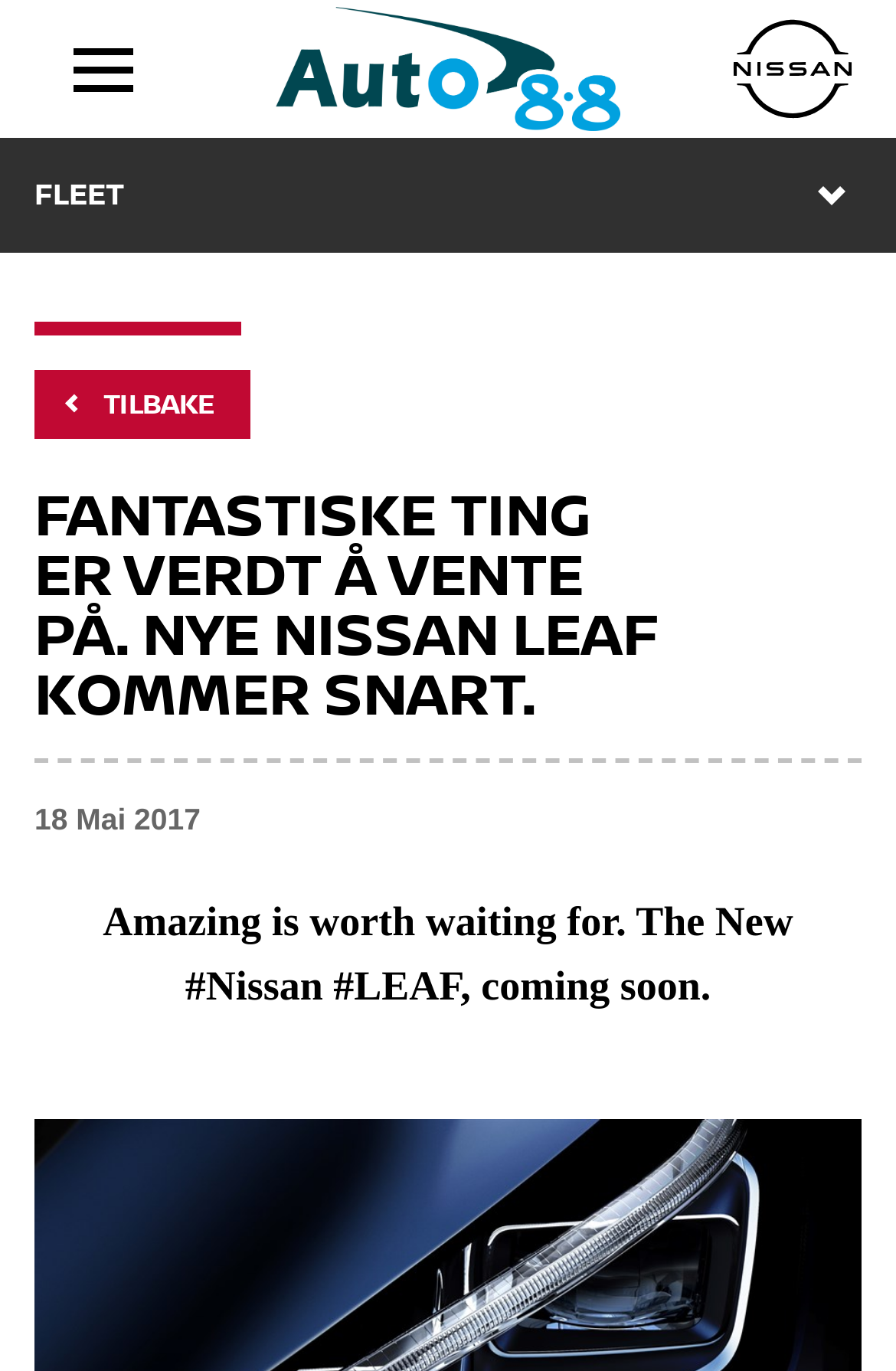Answer the question below using just one word or a short phrase: 
What is the language of the webpage?

Norwegian